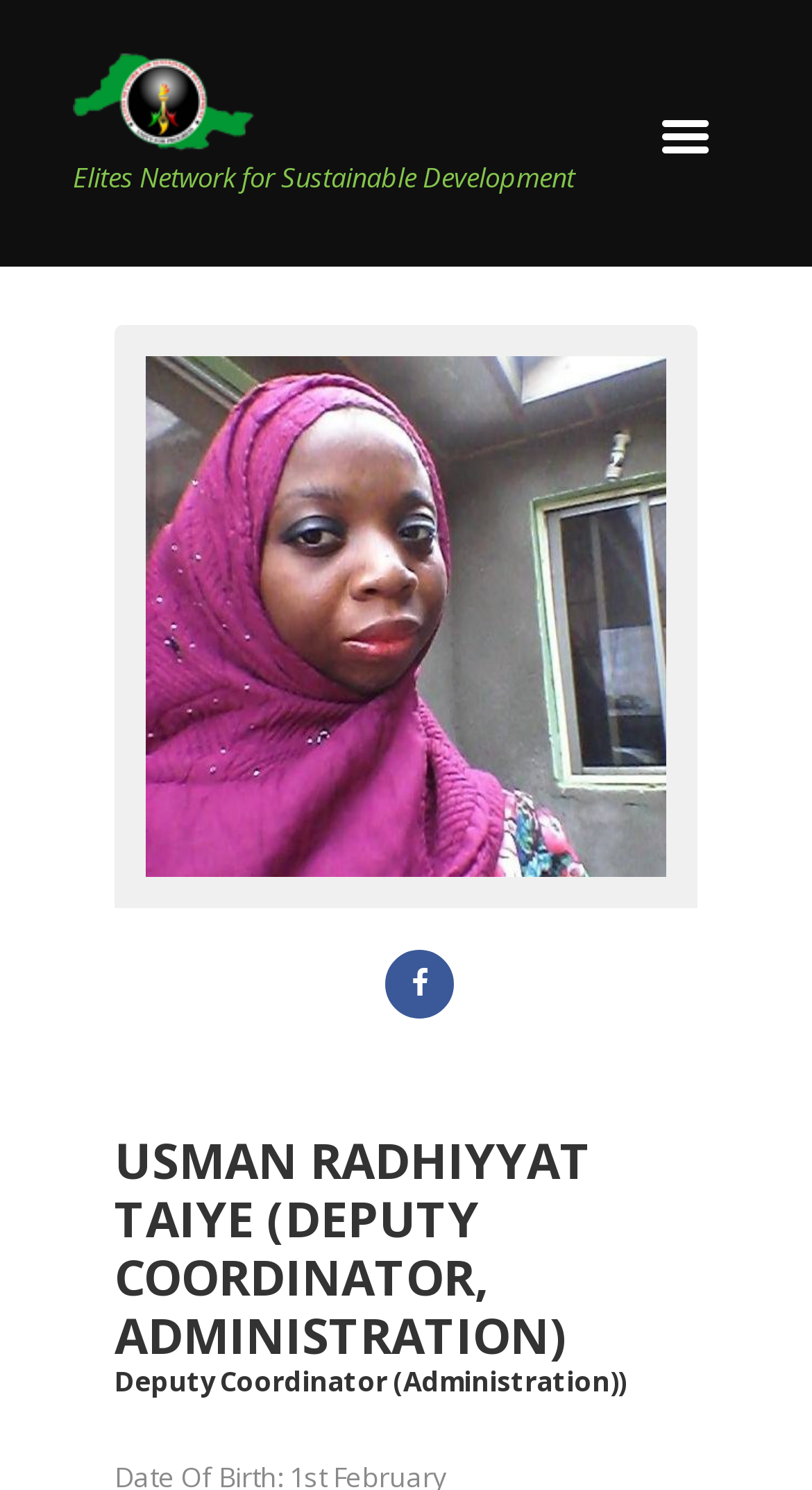Offer a thorough description of the webpage.

The webpage is about Usman Radhiyyat Taiye, who holds the position of Deputy Coordinator, Administration. At the top-left corner, there is an image link to "Image Elites Network for Sustainable Development" with a smaller image embedded within it. Below this image link, there is a larger image link with the text "Usman Radhiyyat Taiye (Deputy Coordinator, Administration)" which takes up a significant portion of the page. 

To the right of the larger image link, there is a smaller link with an icon. Further down the page, there are two headings. The first heading, "USMAN RADHIYYAT TAIYE (DEPUTY COORDINATOR, ADMINISTRATION)", is located near the top-right corner of the page. The second heading, "Deputy Coordinator (Administration)", is positioned directly below the first heading.